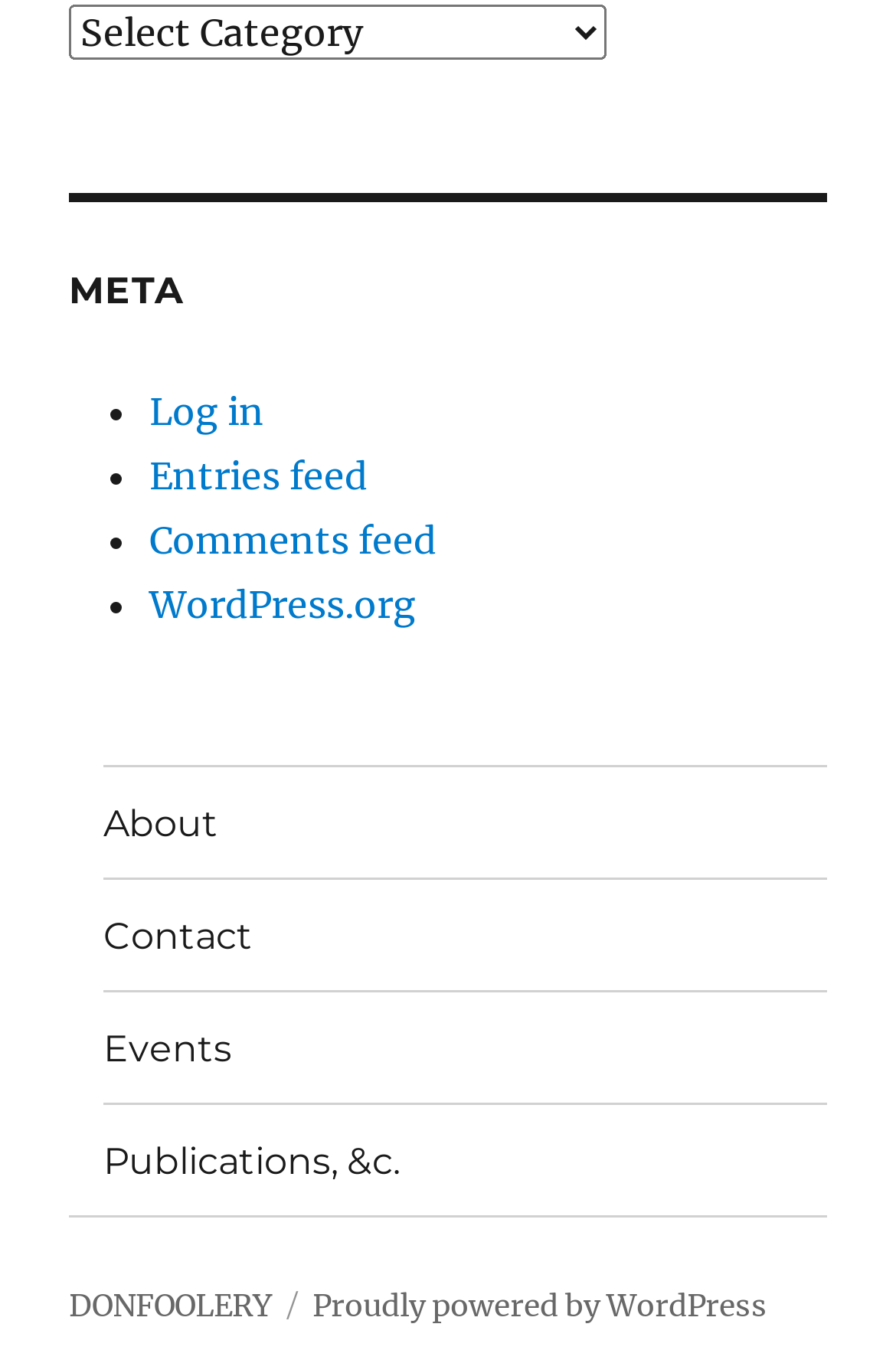Identify the bounding box coordinates of the clickable region necessary to fulfill the following instruction: "Select a category". The bounding box coordinates should be four float numbers between 0 and 1, i.e., [left, top, right, bottom].

[0.077, 0.003, 0.677, 0.044]